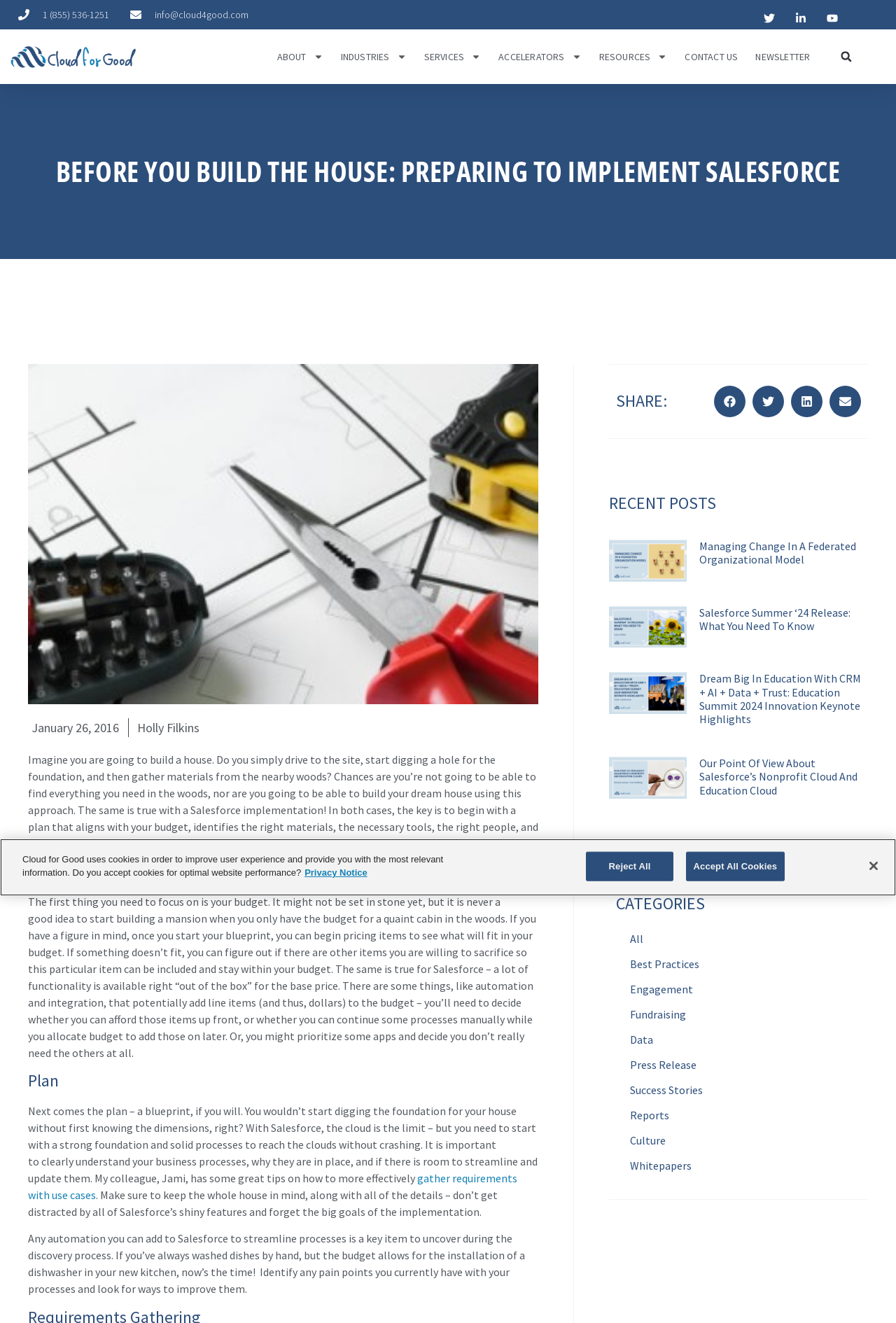How many recent posts are listed at the bottom of the webpage?
Analyze the image and provide a thorough answer to the question.

I scrolled down to the bottom of the webpage and found a section titled 'RECENT POSTS' with four article summaries listed below it.